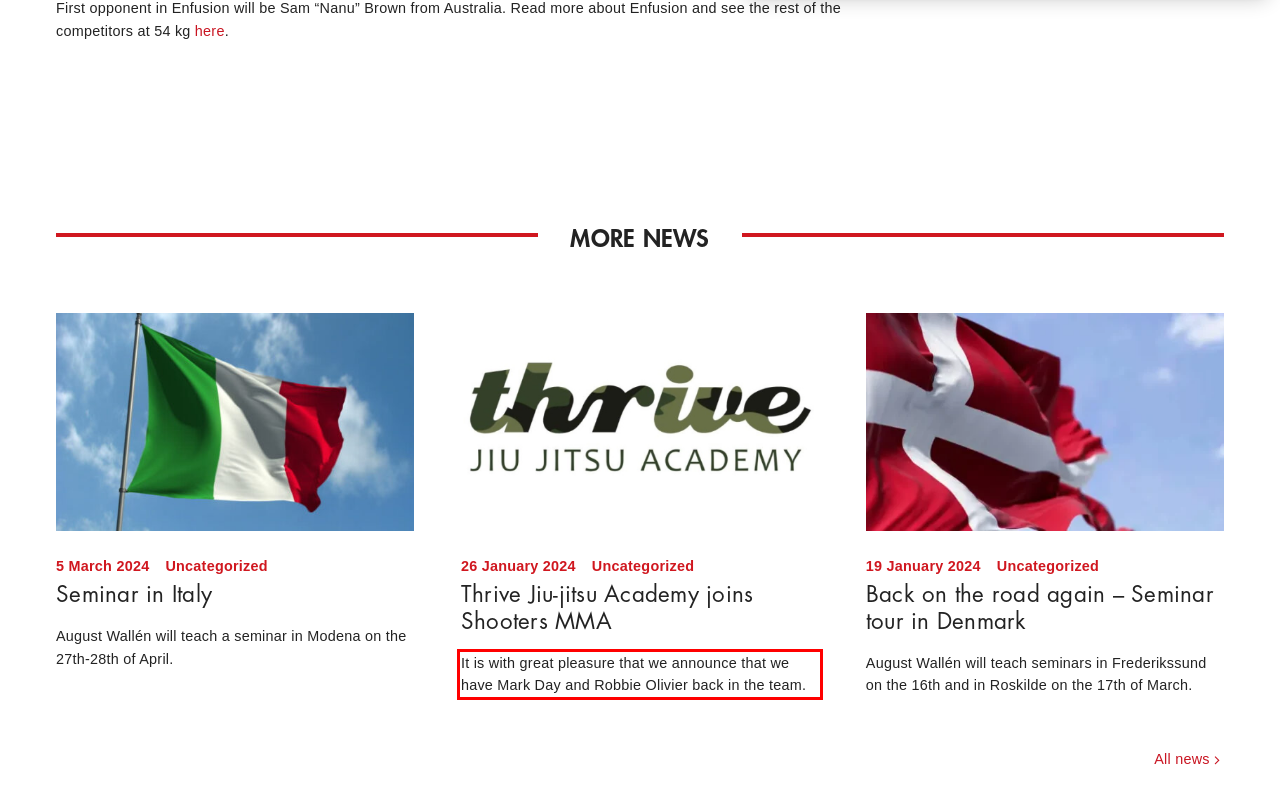Please extract the text content within the red bounding box on the webpage screenshot using OCR.

It is with great pleasure that we announce that we have Mark Day and Robbie Olivier back in the team.